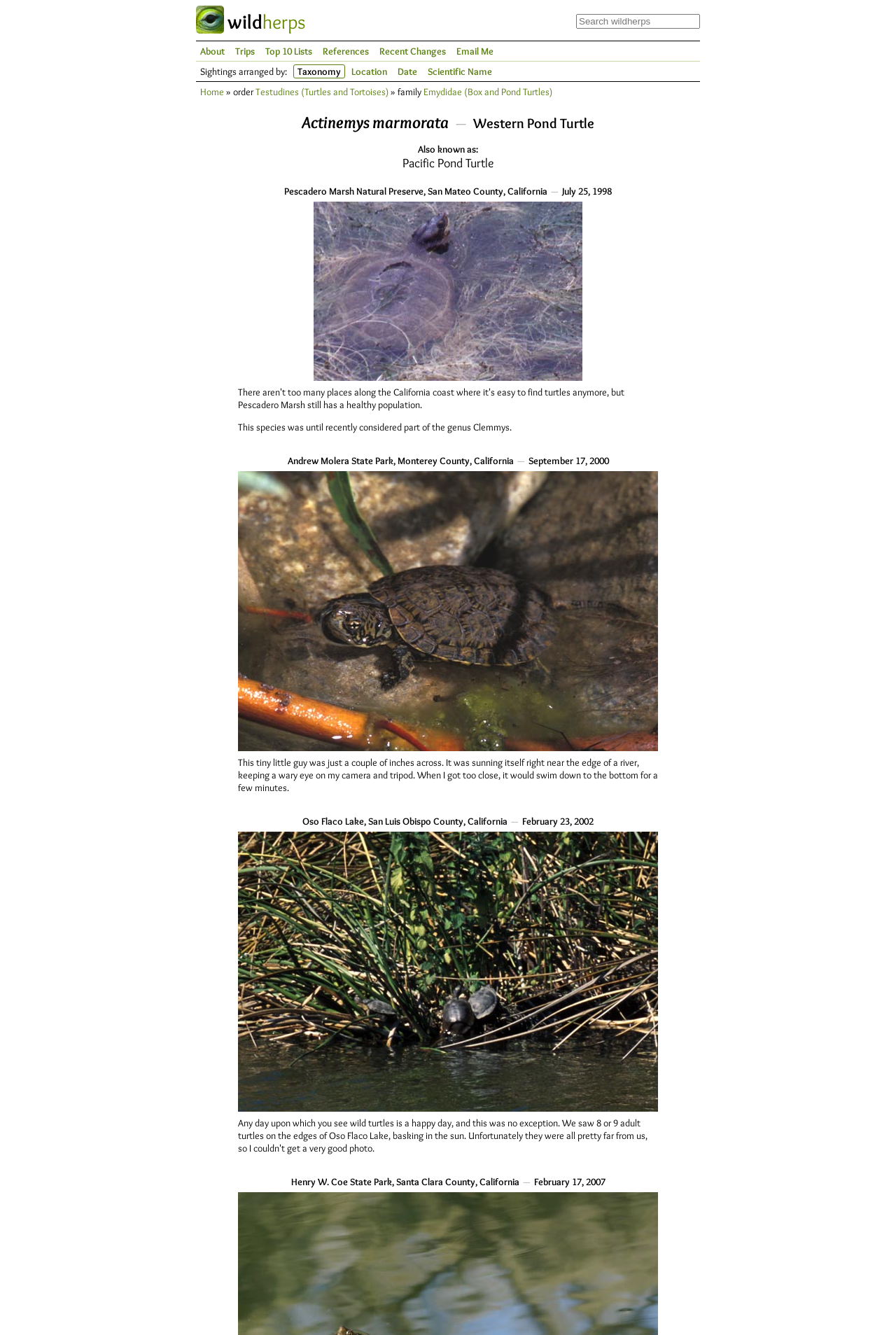Identify the coordinates of the bounding box for the element that must be clicked to accomplish the instruction: "Search on the website".

[0.643, 0.01, 0.781, 0.021]